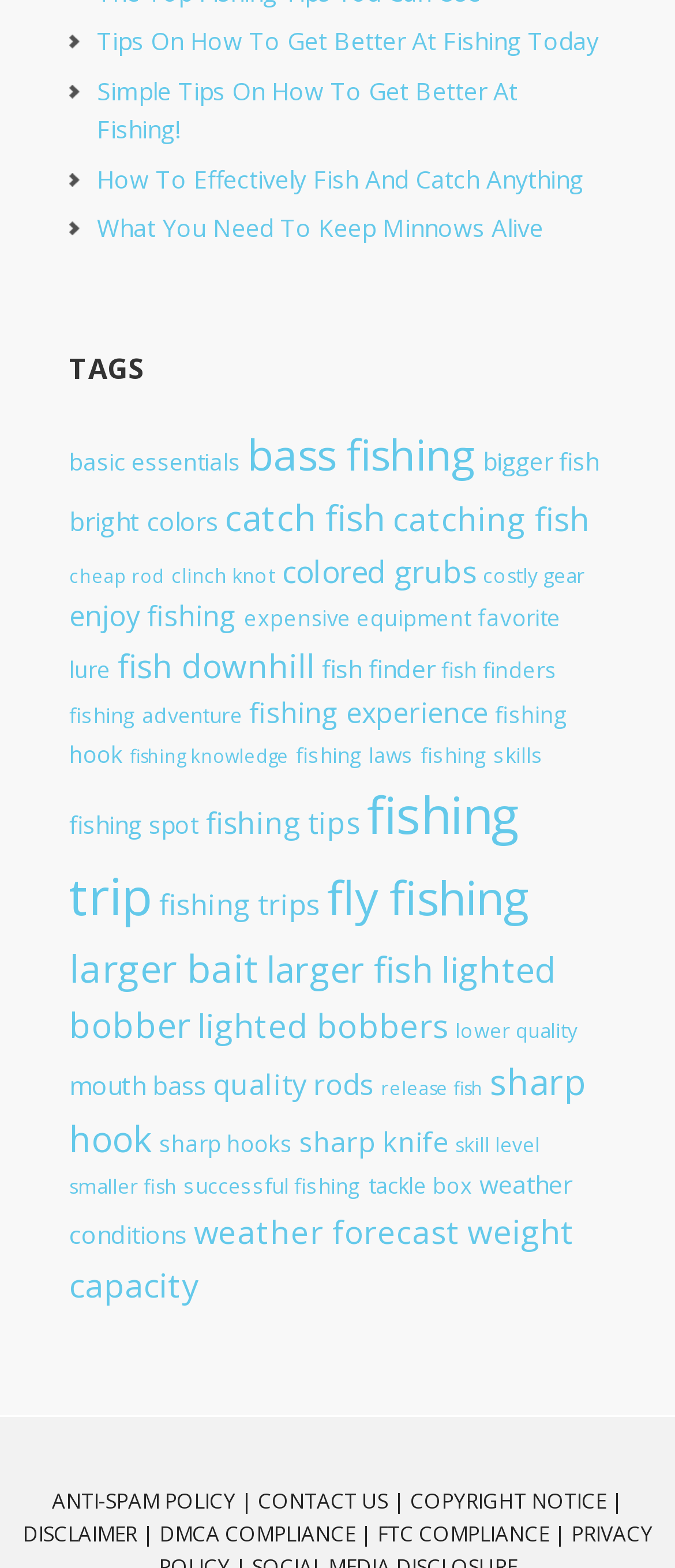Can you look at the image and give a comprehensive answer to the question:
What is the purpose of the 'TAGS' section?

The 'TAGS' section seems to be a categorization of various fishing-related topics, with links to specific pages or articles, allowing users to quickly find information on specific aspects of fishing.